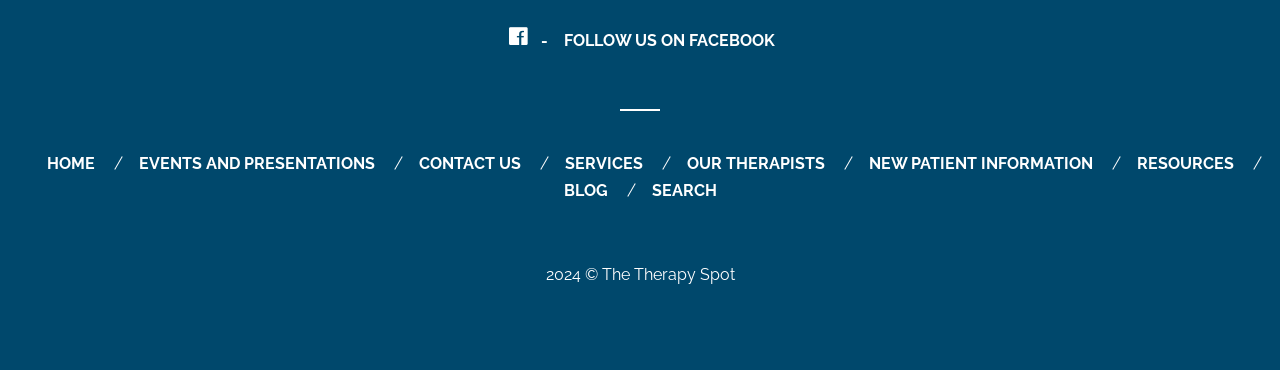What is the last link in the top navigation bar?
Can you provide an in-depth and detailed response to the question?

The last link in the top navigation bar can be found by looking at the bounding box coordinates, which shows that the link 'RESOURCES' has the highest x2 value among all the links in the top navigation bar.